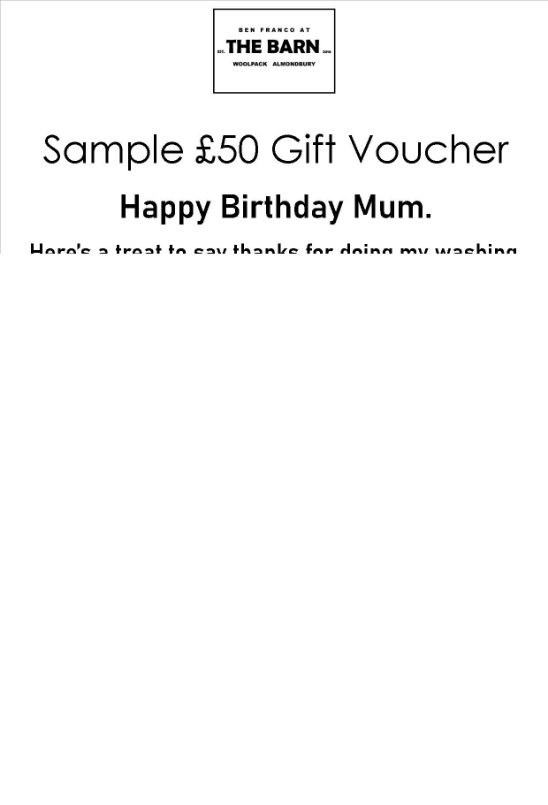What is the personal touch added to the voucher?
Answer with a single word or phrase, using the screenshot for reference.

Thanks for doing my washing